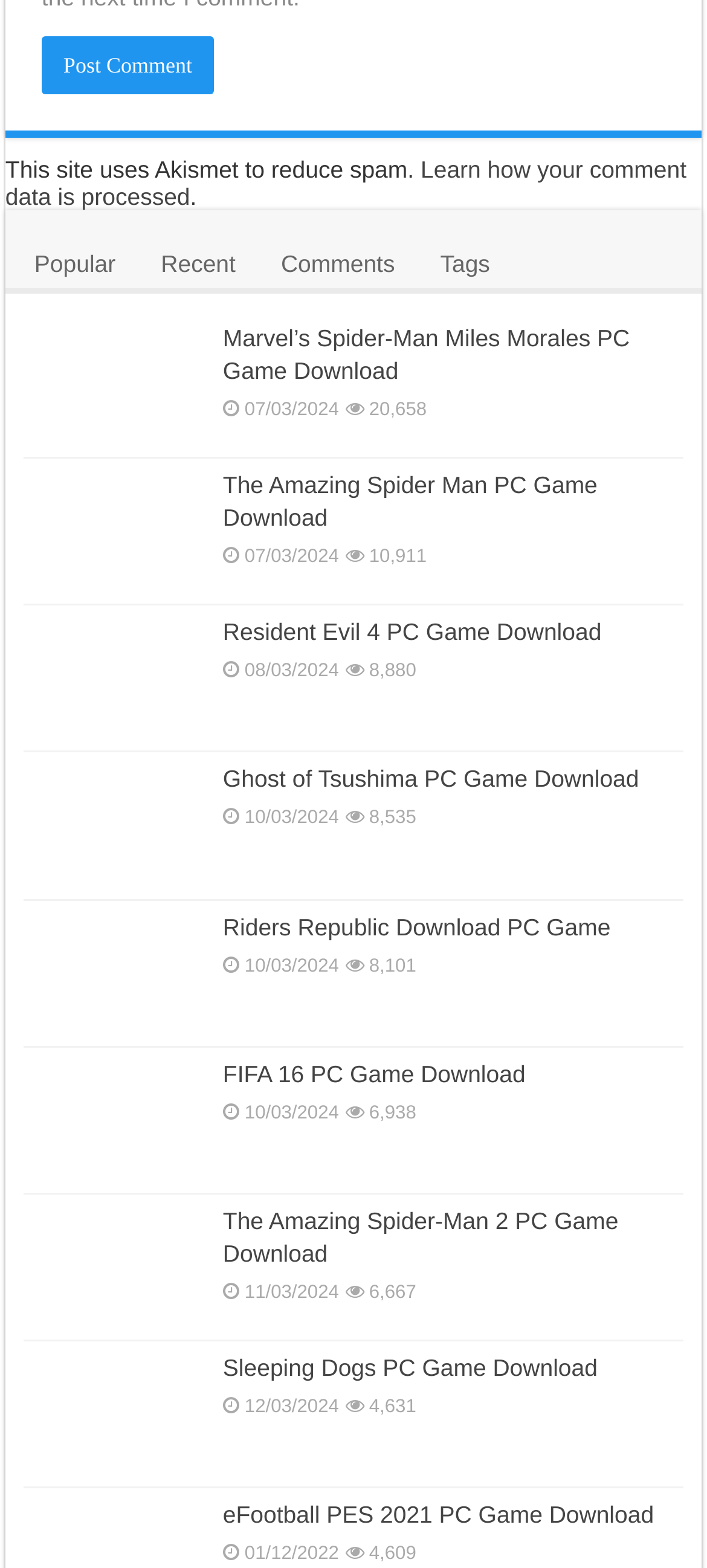Please specify the bounding box coordinates of the area that should be clicked to accomplish the following instruction: "View The Amazing Spider Man PC Game Download". The coordinates should consist of four float numbers between 0 and 1, i.e., [left, top, right, bottom].

[0.315, 0.301, 0.845, 0.339]